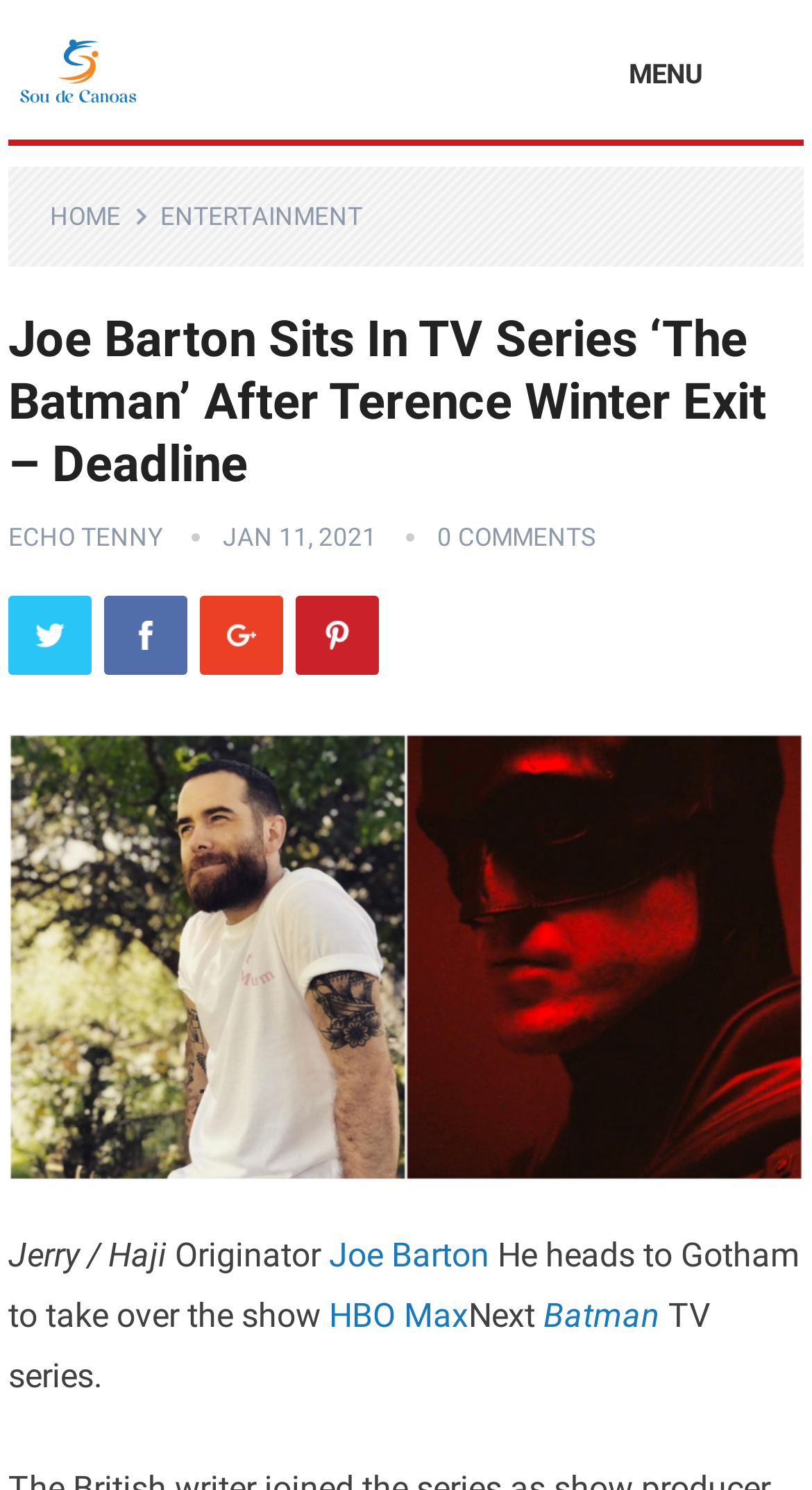What is the name of the person who is taking over the Batman TV series?
Answer the question with a single word or phrase, referring to the image.

Jerry / Haji